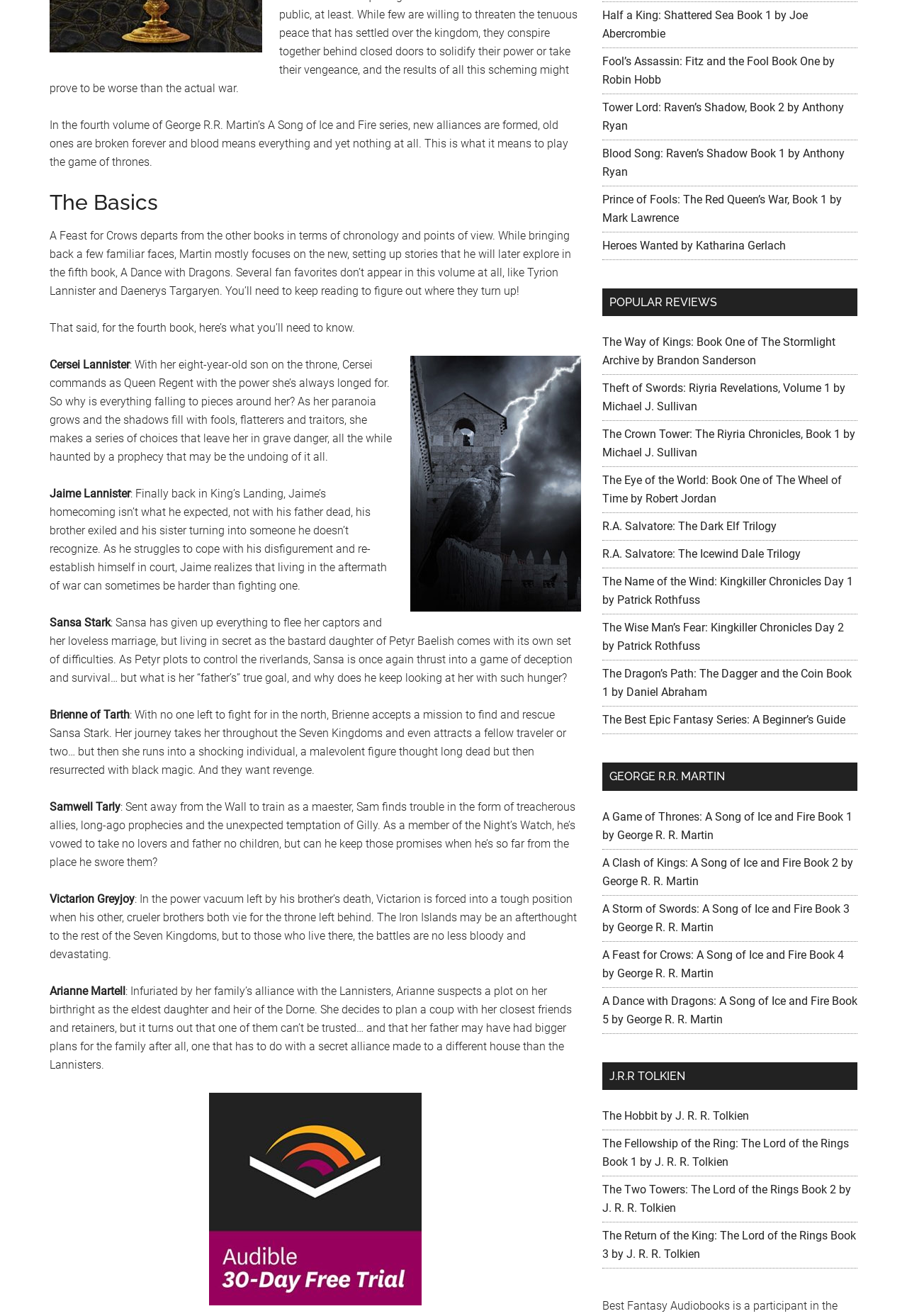Provide the bounding box coordinates of the HTML element described by the text: "alt="Audible audiobooks"". The coordinates should be in the format [left, top, right, bottom] with values between 0 and 1.

[0.055, 0.83, 0.641, 0.992]